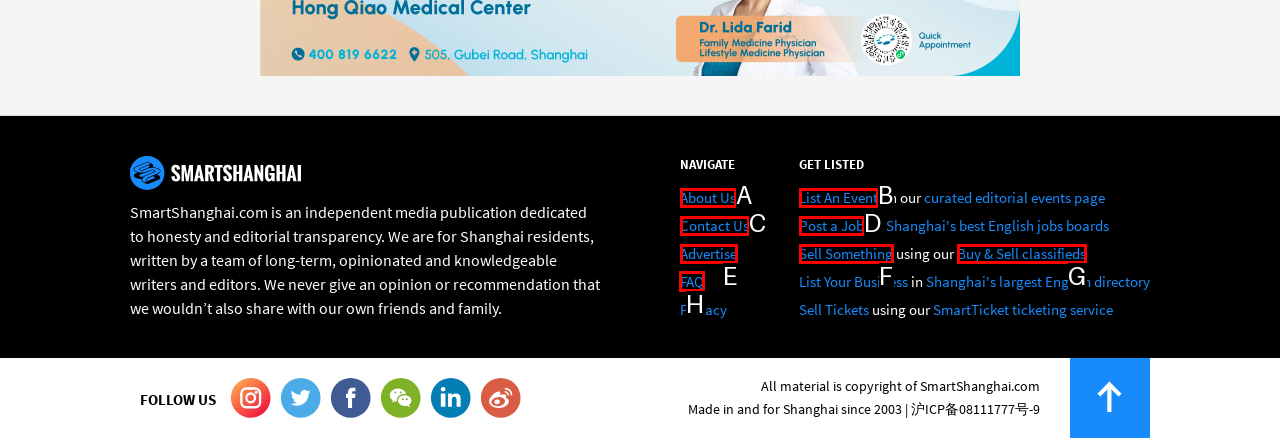To achieve the task: View FAQ, indicate the letter of the correct choice from the provided options.

H